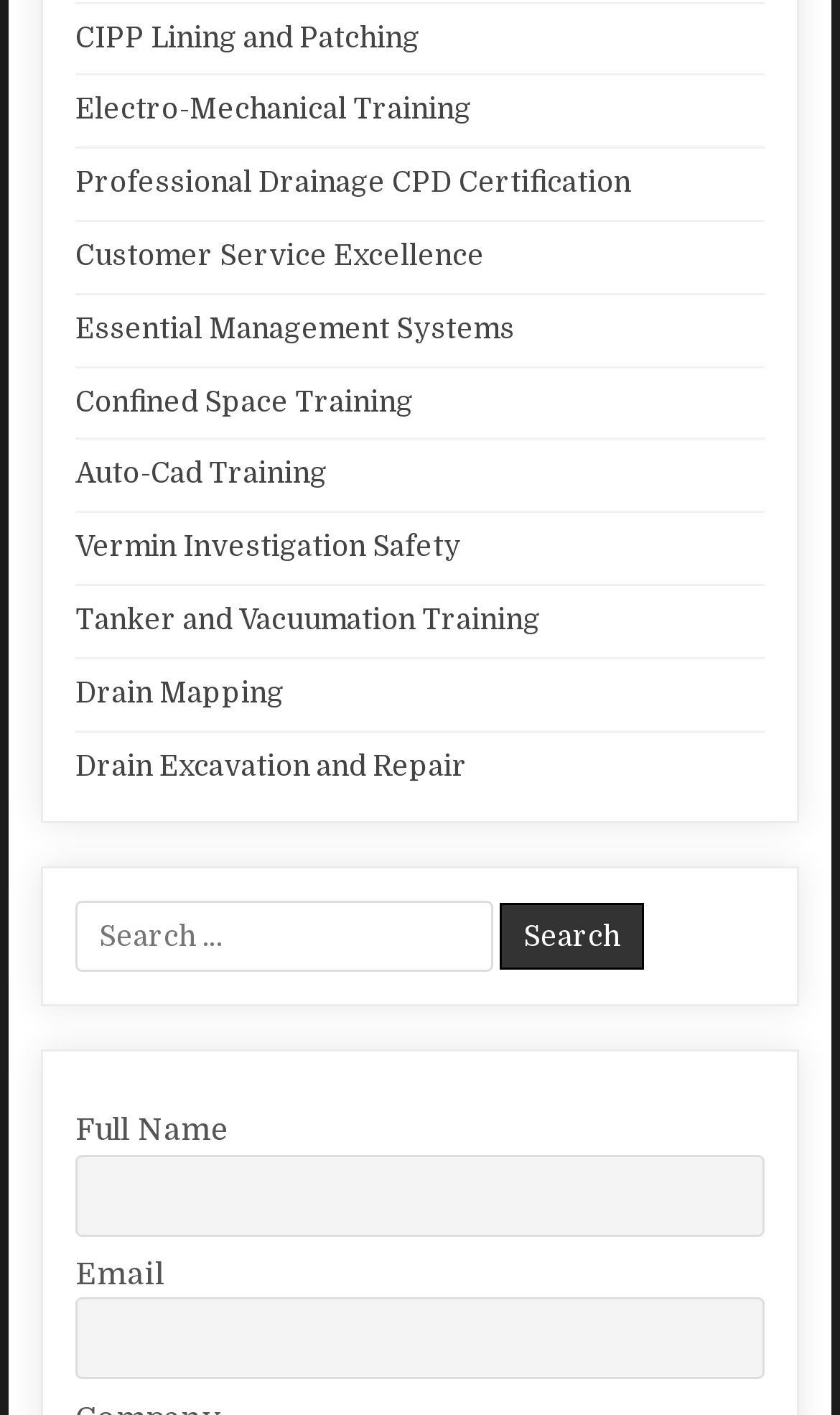Locate the bounding box coordinates of the segment that needs to be clicked to meet this instruction: "Click Search".

[0.595, 0.639, 0.766, 0.686]